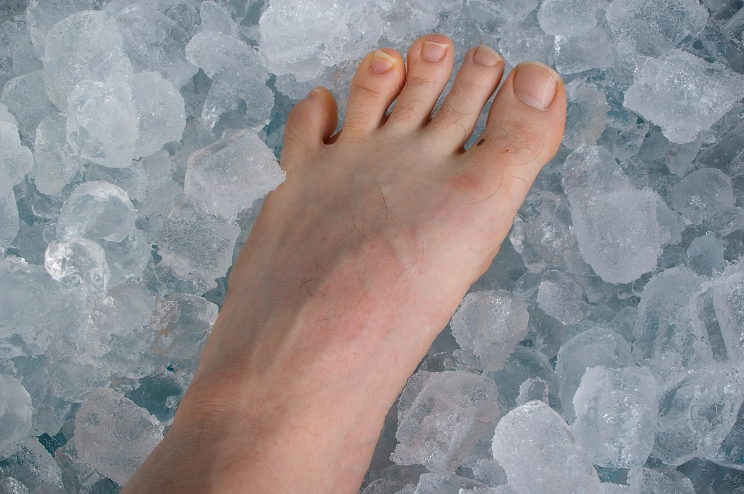Describe all elements and aspects of the image.

The image shows a foot resting on a bed of ice, illustrating the practice of cold therapy. This technique is particularly beneficial for athletes and fitness enthusiasts as it helps to reduce inflammation, swelling, and muscle soreness after exercise. Proper application of ice therapy can promote quicker recovery and prevent potential injuries. It's essential to note that when using ice, it should not be applied directly to the skin to avoid frostbite; instead, a thin cloth or towel should be placed in between. Incorporating such techniques into your routine supports overall foot and leg health, ensuring you can stay active and avoid discomfort.